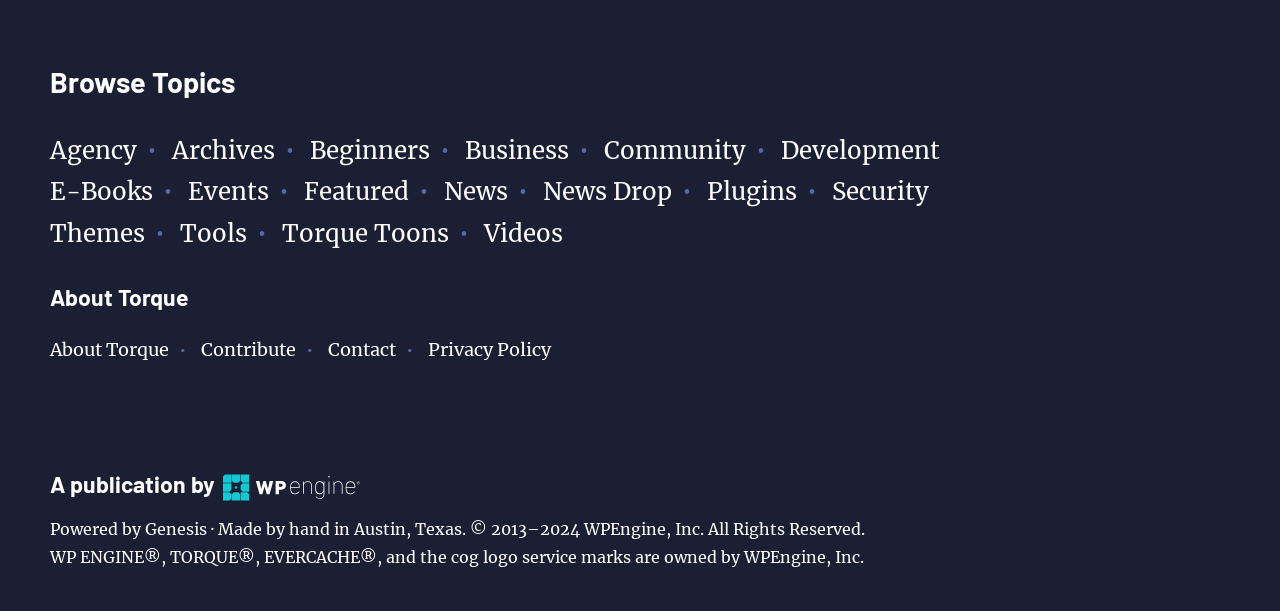What is the year range of the copyright?
Based on the screenshot, give a detailed explanation to answer the question.

I found the static text '© 2013–2024 WPEngine, Inc. All Rights Reserved.' at the bottom of the page, which indicates the year range of the copyright.